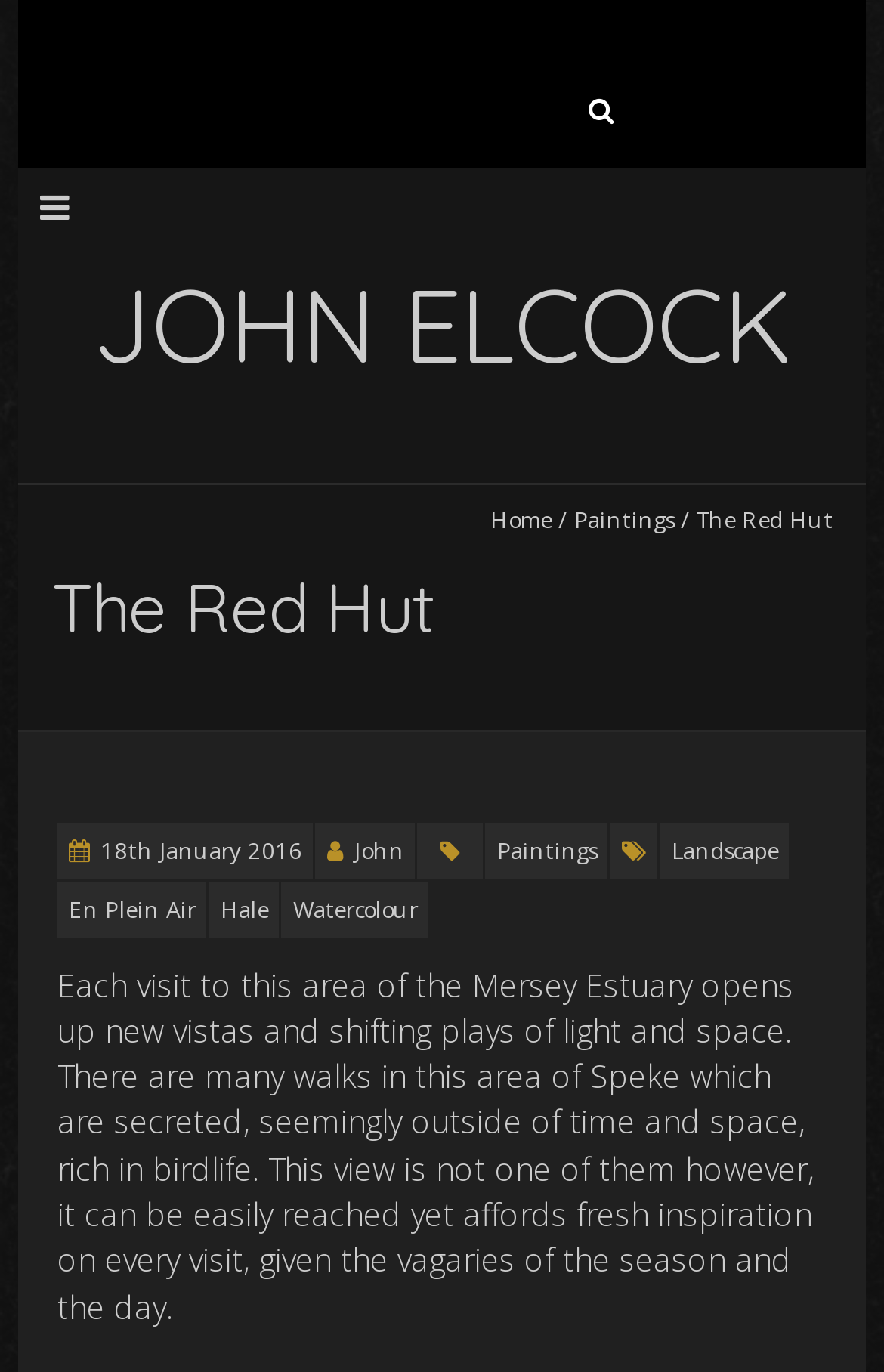What is the date mentioned on the webpage?
Using the information from the image, provide a comprehensive answer to the question.

The date can be found in the link '18th January 2016' which is a specific date mentioned on the webpage, possibly related to the creation or exhibition of the painting.